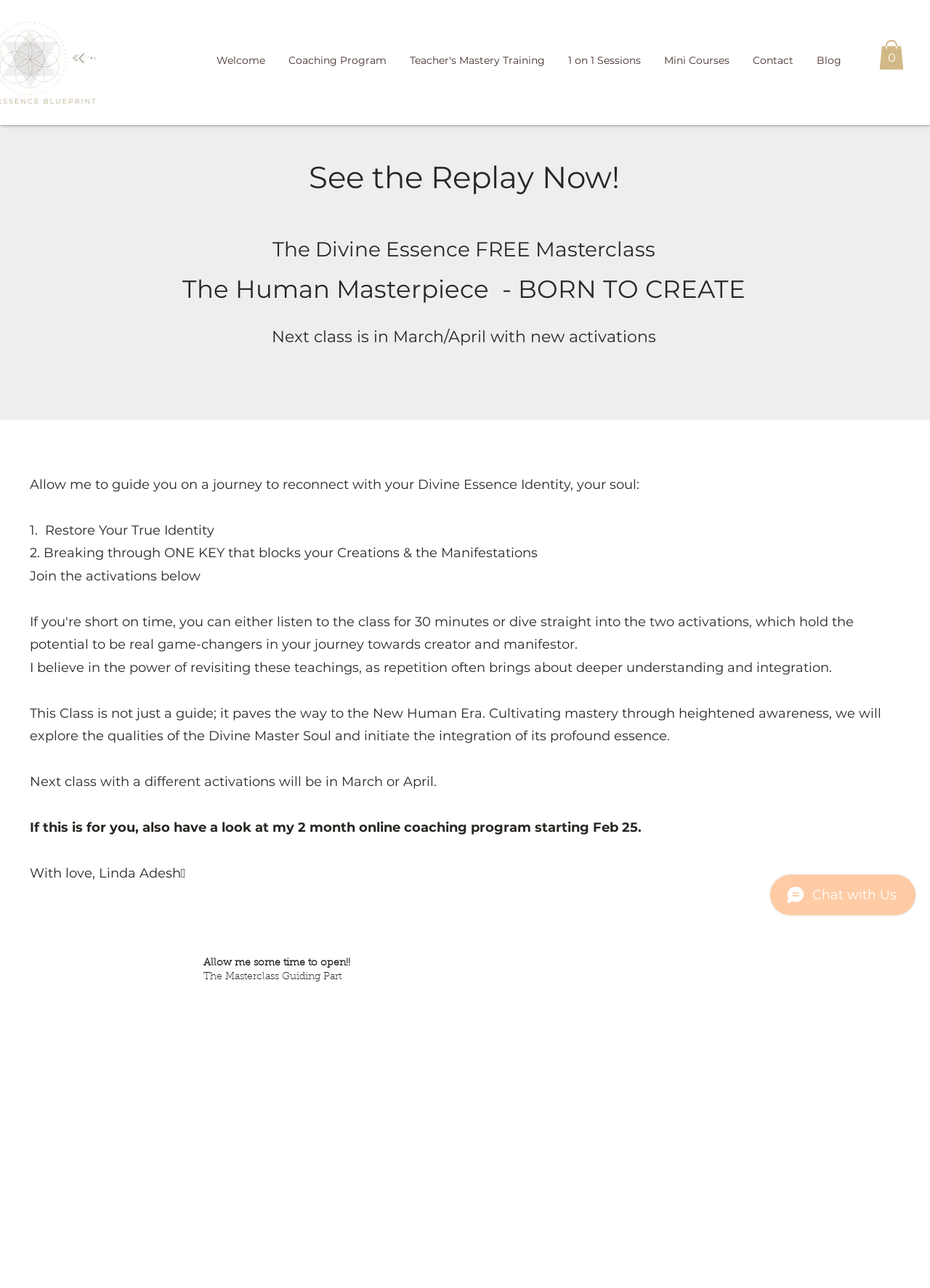Given the webpage screenshot, identify the bounding box of the UI element that matches this description: "1 on 1 Sessions".

[0.598, 0.031, 0.701, 0.053]